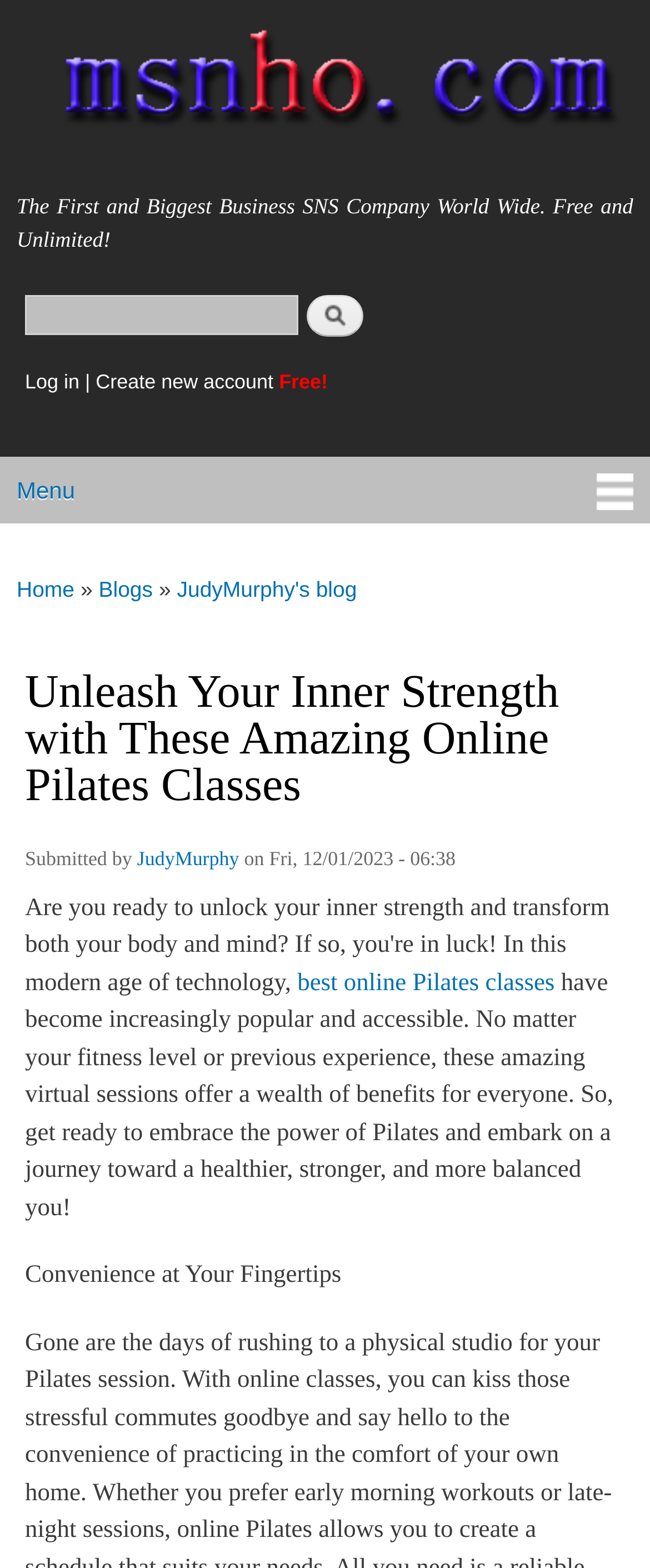Please find the bounding box coordinates of the clickable region needed to complete the following instruction: "Log in to your account". The bounding box coordinates must consist of four float numbers between 0 and 1, i.e., [left, top, right, bottom].

[0.038, 0.236, 0.122, 0.251]